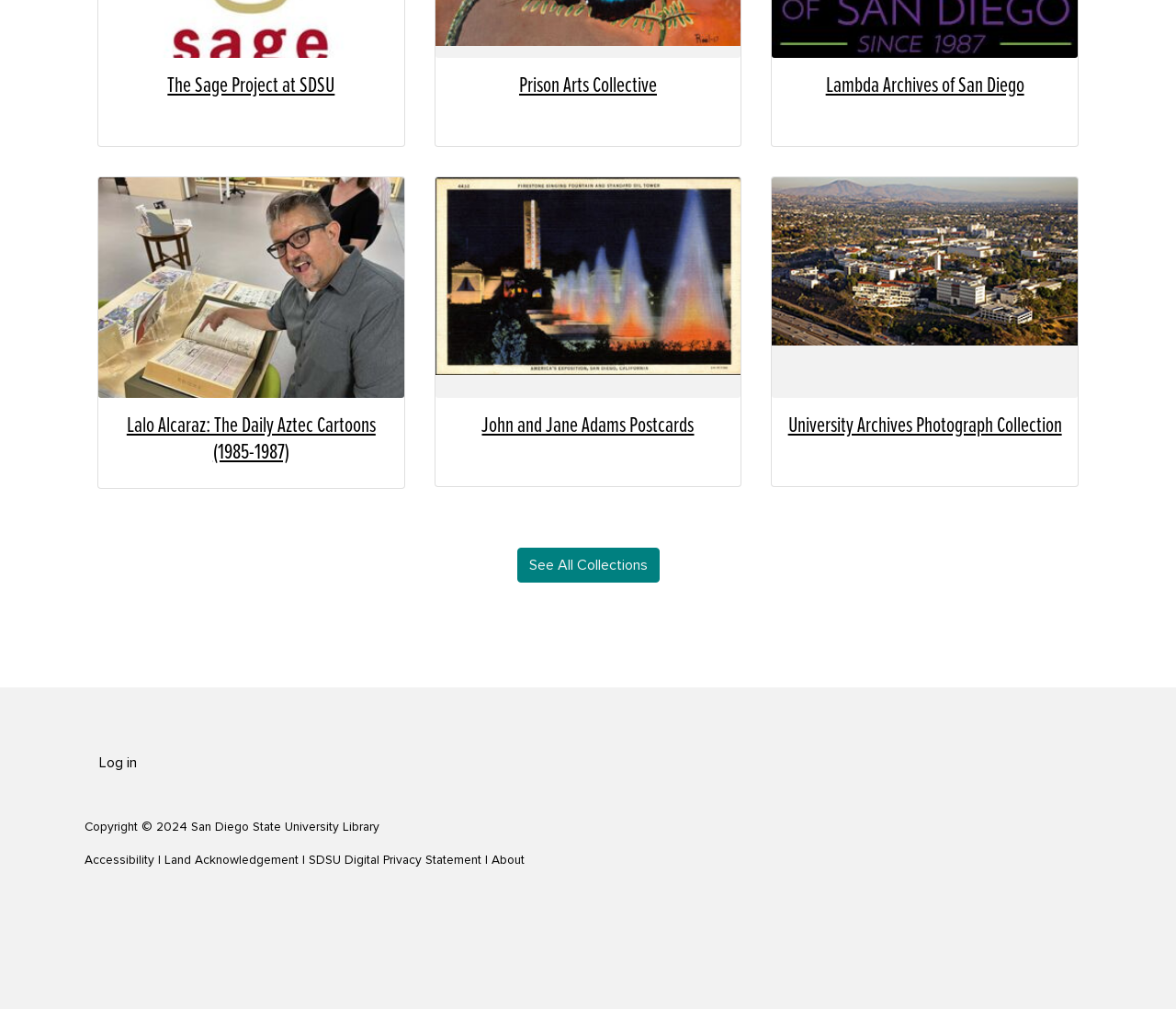Identify the bounding box coordinates of the area you need to click to perform the following instruction: "Log in to the system".

[0.072, 0.737, 0.129, 0.774]